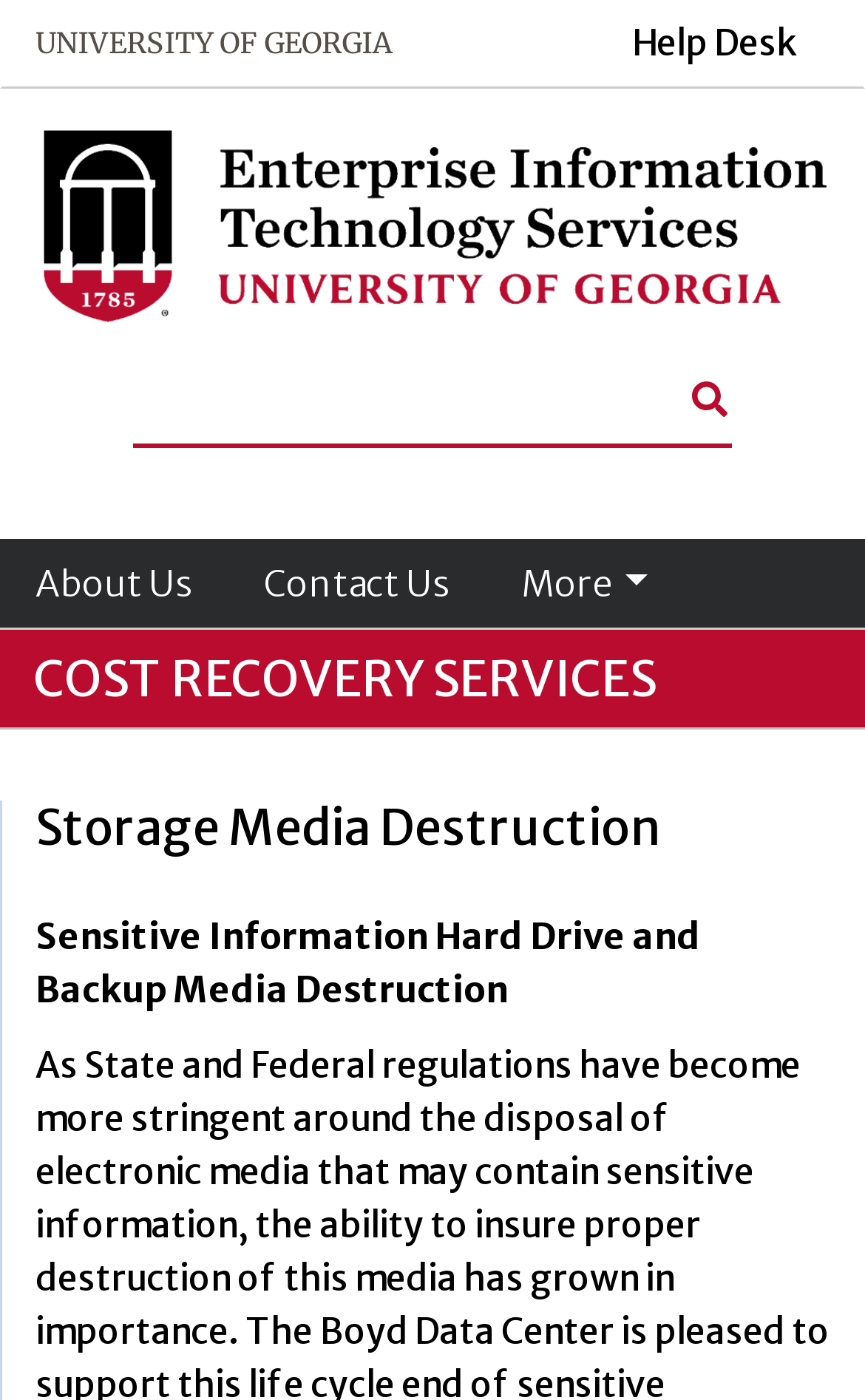Carefully examine the image and provide an in-depth answer to the question: What is the purpose of the 'Search' textbox?

The 'Search' textbox is accompanied by a search icon and a 'Search' label, indicating that it is used to search for content within the website.